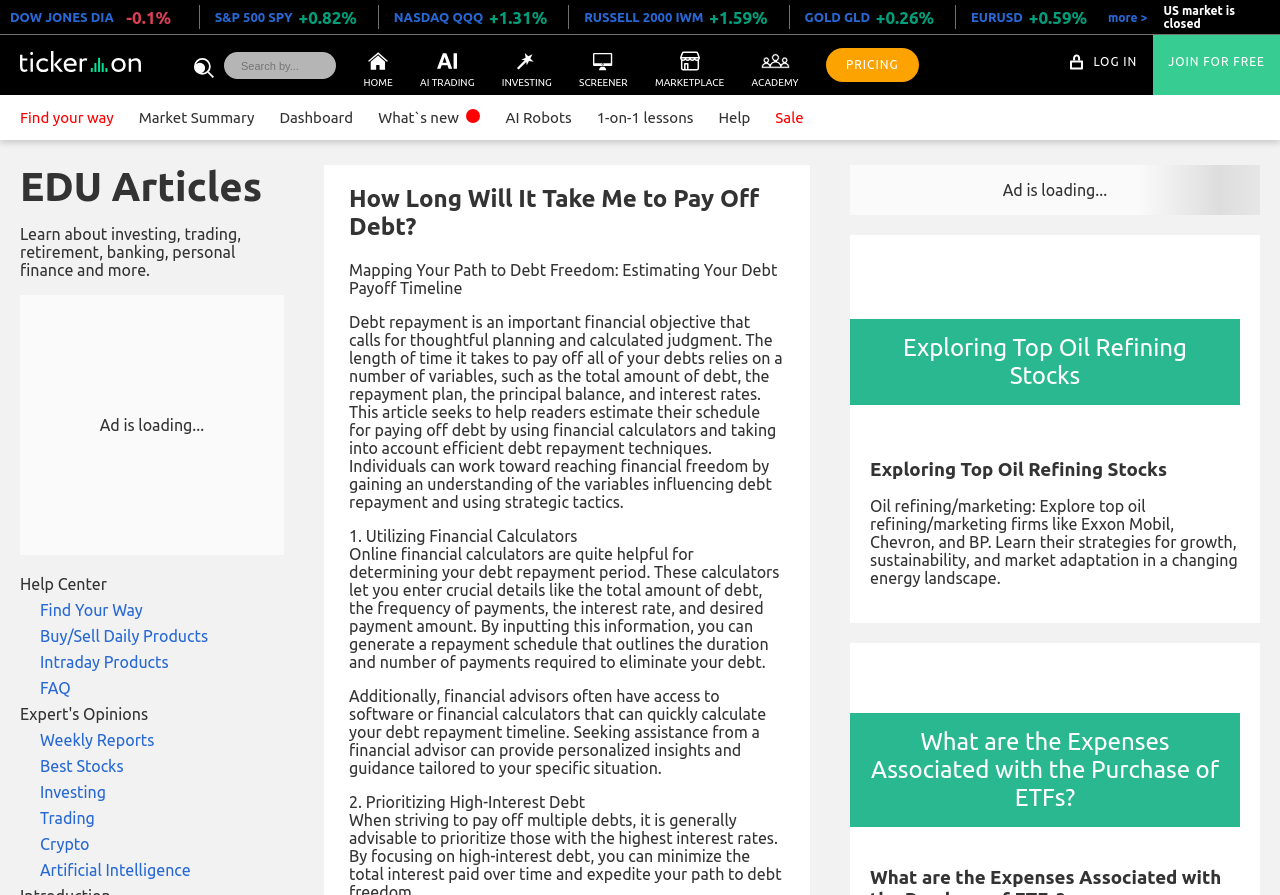Provide a thorough and detailed response to the question by examining the image: 
What is the topic of the article in the 'EDU Articles' section?

I found this answer by reading the article in the 'EDU Articles' section, which is titled 'How Long Will It Take Me to Pay Off Debt?' and discusses debt repayment strategies. This section is located in the middle of the webpage.